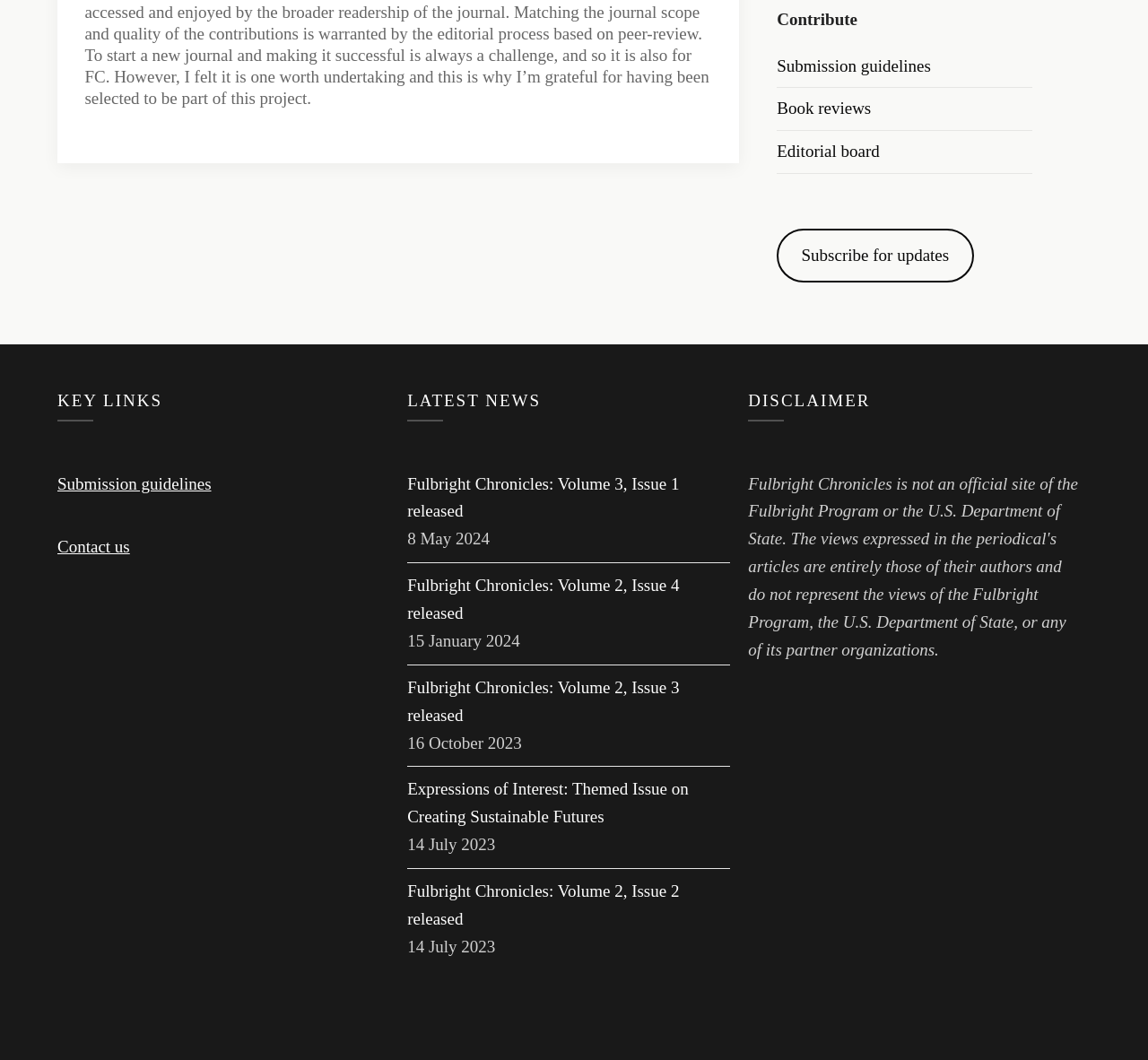Using the given element description, provide the bounding box coordinates (top-left x, top-left y, bottom-right x, bottom-right y) for the corresponding UI element in the screenshot: Submission guidelines

[0.05, 0.447, 0.184, 0.465]